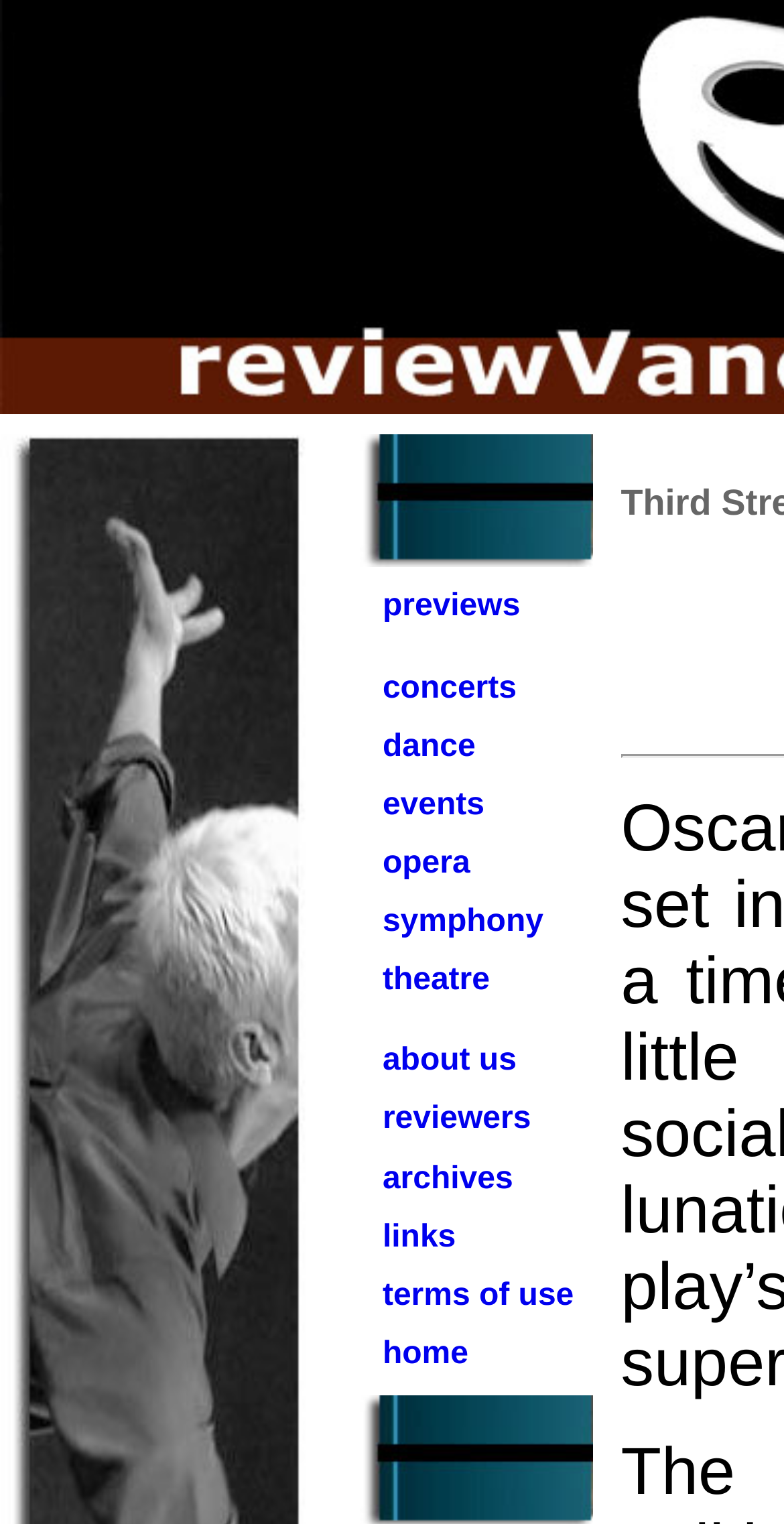Can you find the bounding box coordinates for the element to click on to achieve the instruction: "visit home"?

[0.488, 0.877, 0.597, 0.9]